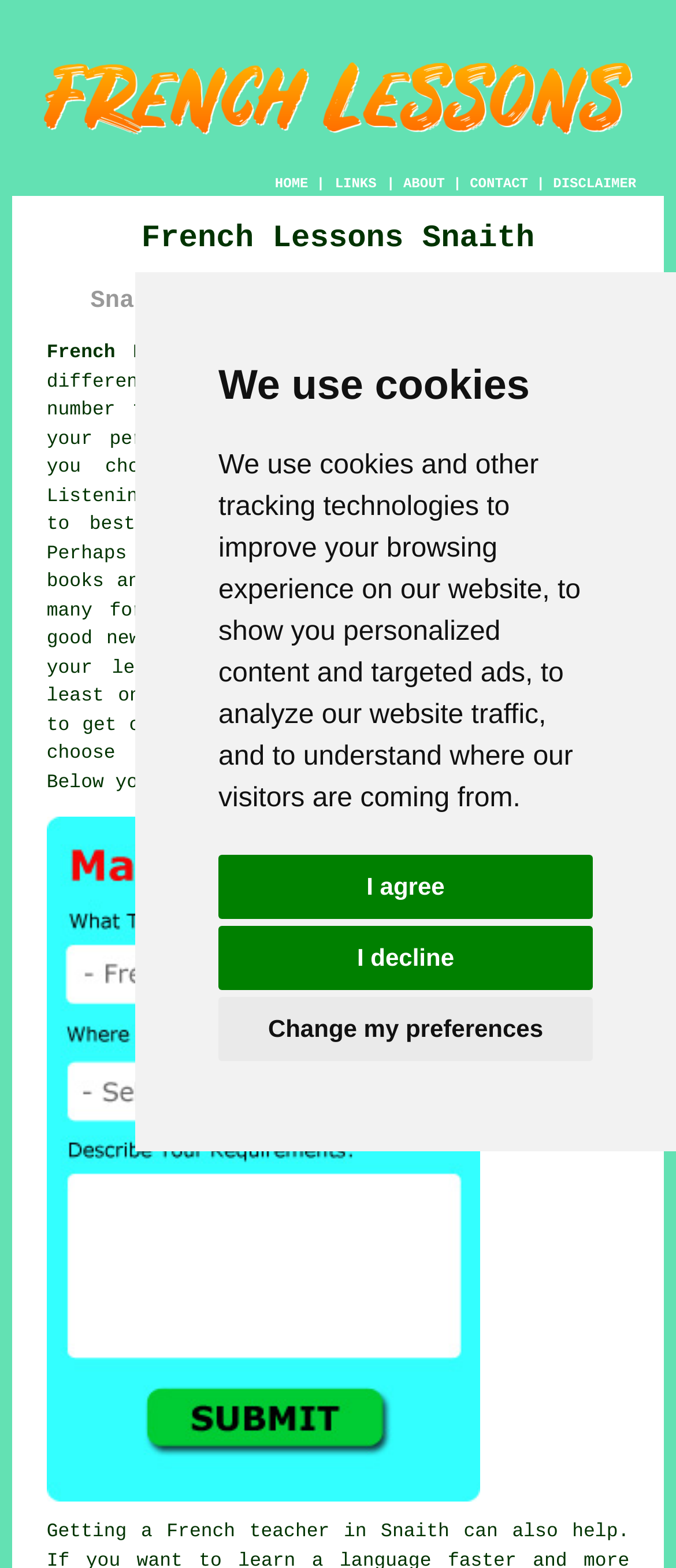Describe all visible elements and their arrangement on the webpage.

The webpage is about French lessons in Snaith, East Yorkshire. At the top, there is a banner with a cookie policy notification, which takes up most of the width of the page. The notification has a description of the cookie policy and three buttons: "I agree", "I decline", and "Change my preferences".

Below the notification, there is a large image that spans almost the entire width of the page, with the title "French Lessons Snaith East Yorkshire". 

The main navigation menu is located below the image, consisting of five links: "HOME", "LINKS", "ABOUT", "CONTACT", and "DISCLAIMER", separated by vertical lines. 

The main content of the page is divided into two sections. The first section has two headings: "French Lessons Snaith" and "Snaith French Teachers and Tuition". Below these headings, there is a link to "French Lessons Snaith East Yorkshire (DN14)".

The second section is located at the bottom of the page and has a link to "Snaith French Lessons Enquiries" accompanied by a small image.